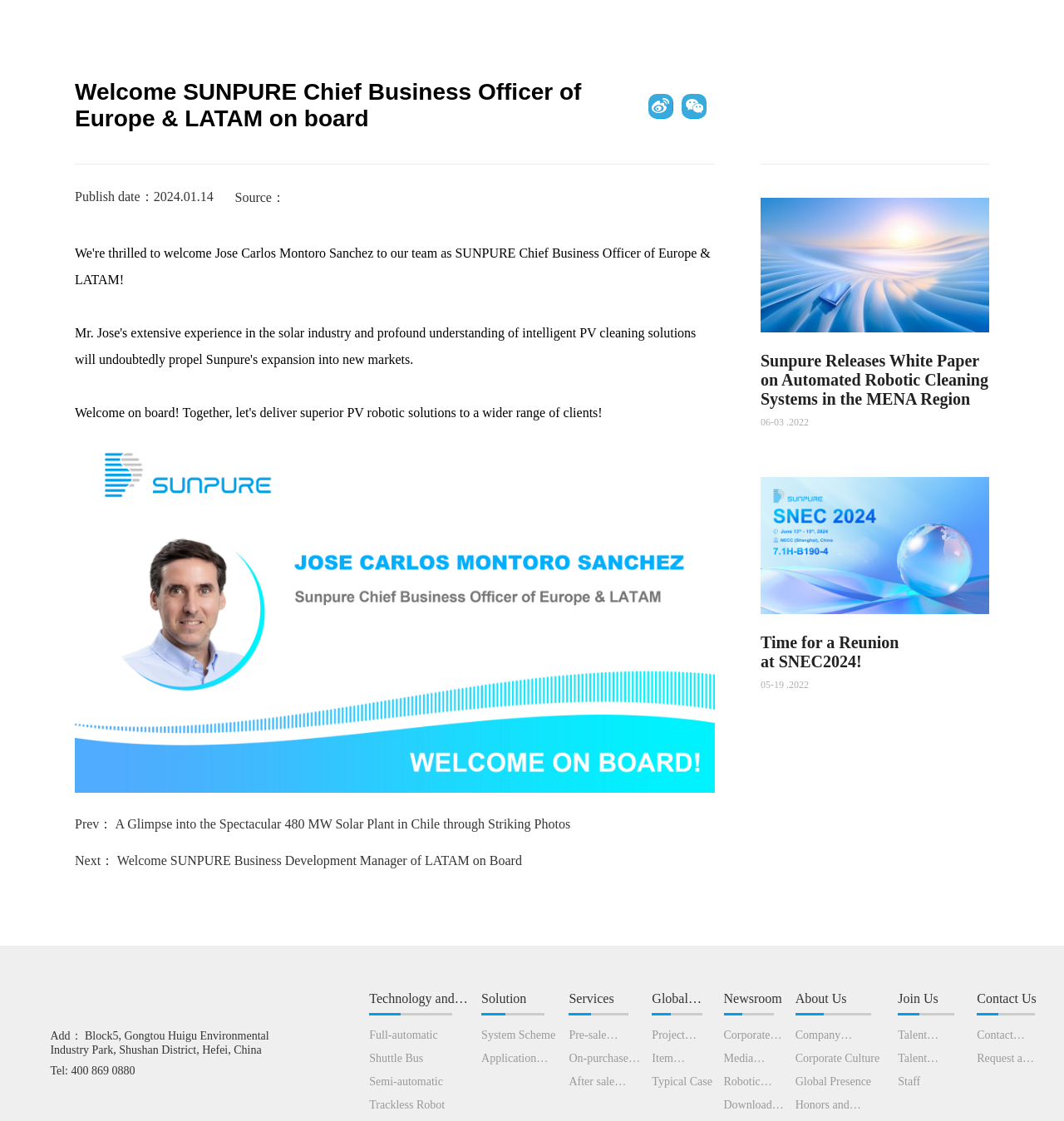Find the UI element described as: "Tel: 400 869 0880" and predict its bounding box coordinates. Ensure the coordinates are four float numbers between 0 and 1, [left, top, right, bottom].

[0.047, 0.95, 0.127, 0.961]